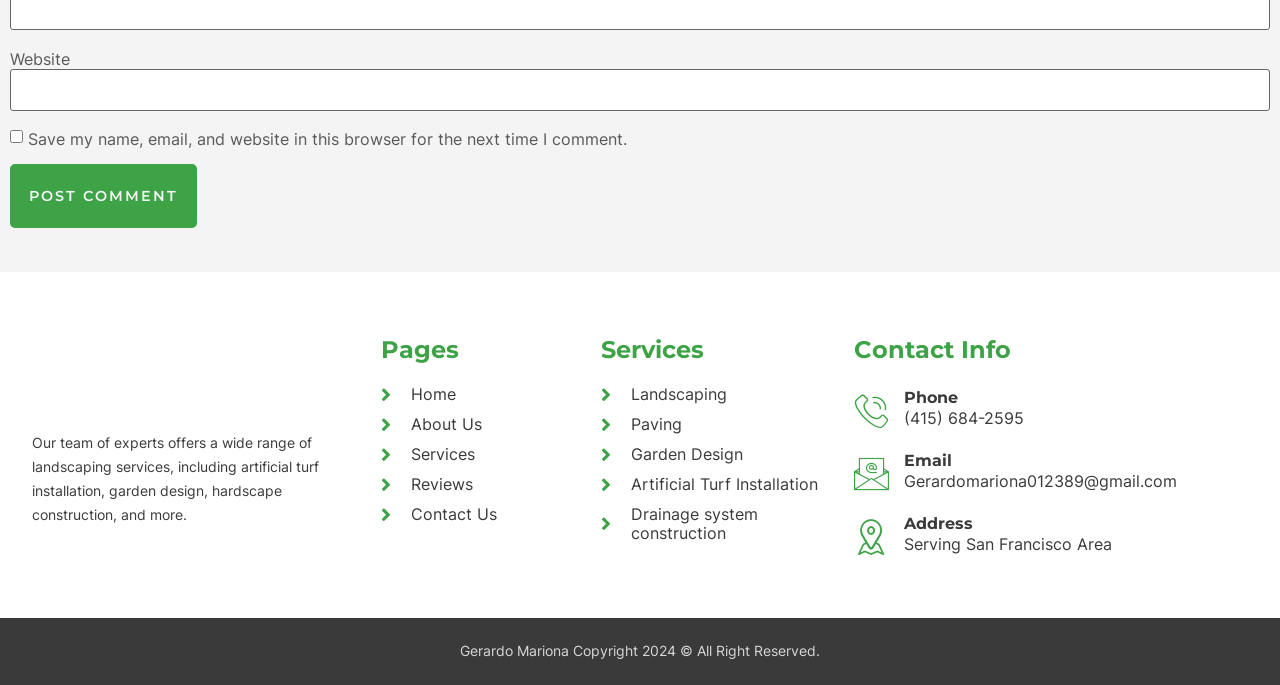Please identify the coordinates of the bounding box that should be clicked to fulfill this instruction: "Post a comment".

[0.008, 0.239, 0.154, 0.332]